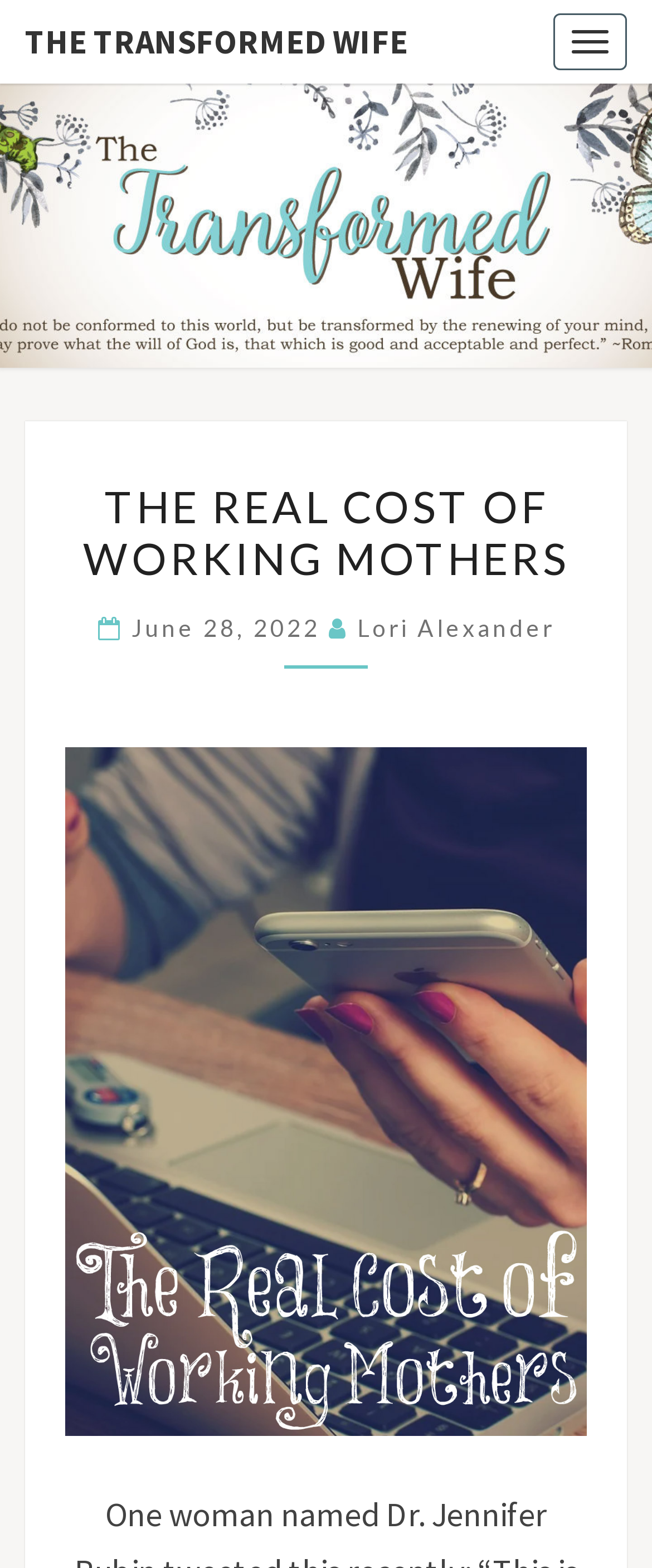Given the description "The Transformed Wife", provide the bounding box coordinates of the corresponding UI element.

[0.0, 0.0, 0.664, 0.053]